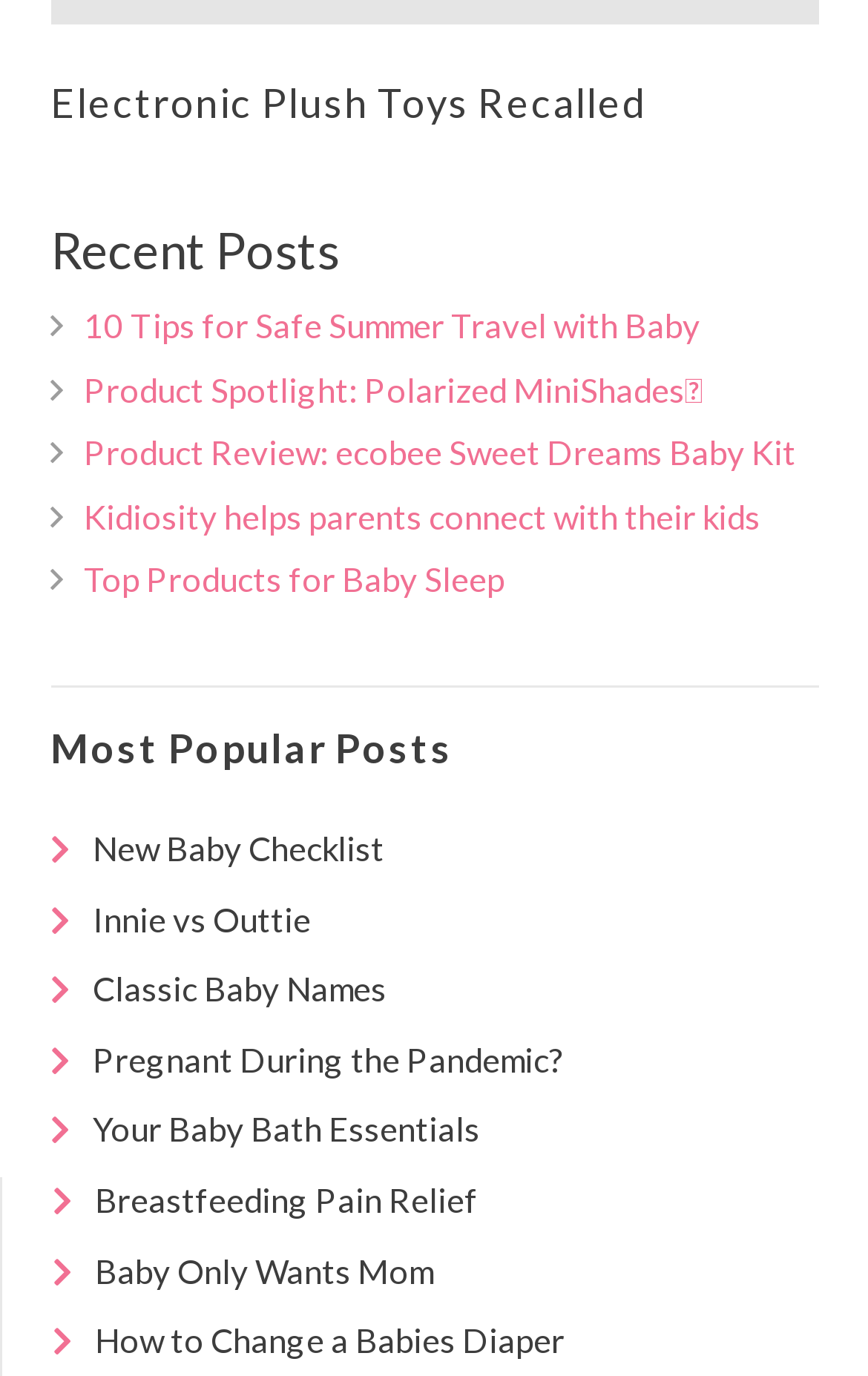Identify the bounding box coordinates for the region of the element that should be clicked to carry out the instruction: "View 10 Tips for Safe Summer Travel with Baby". The bounding box coordinates should be four float numbers between 0 and 1, i.e., [left, top, right, bottom].

[0.096, 0.222, 0.806, 0.251]